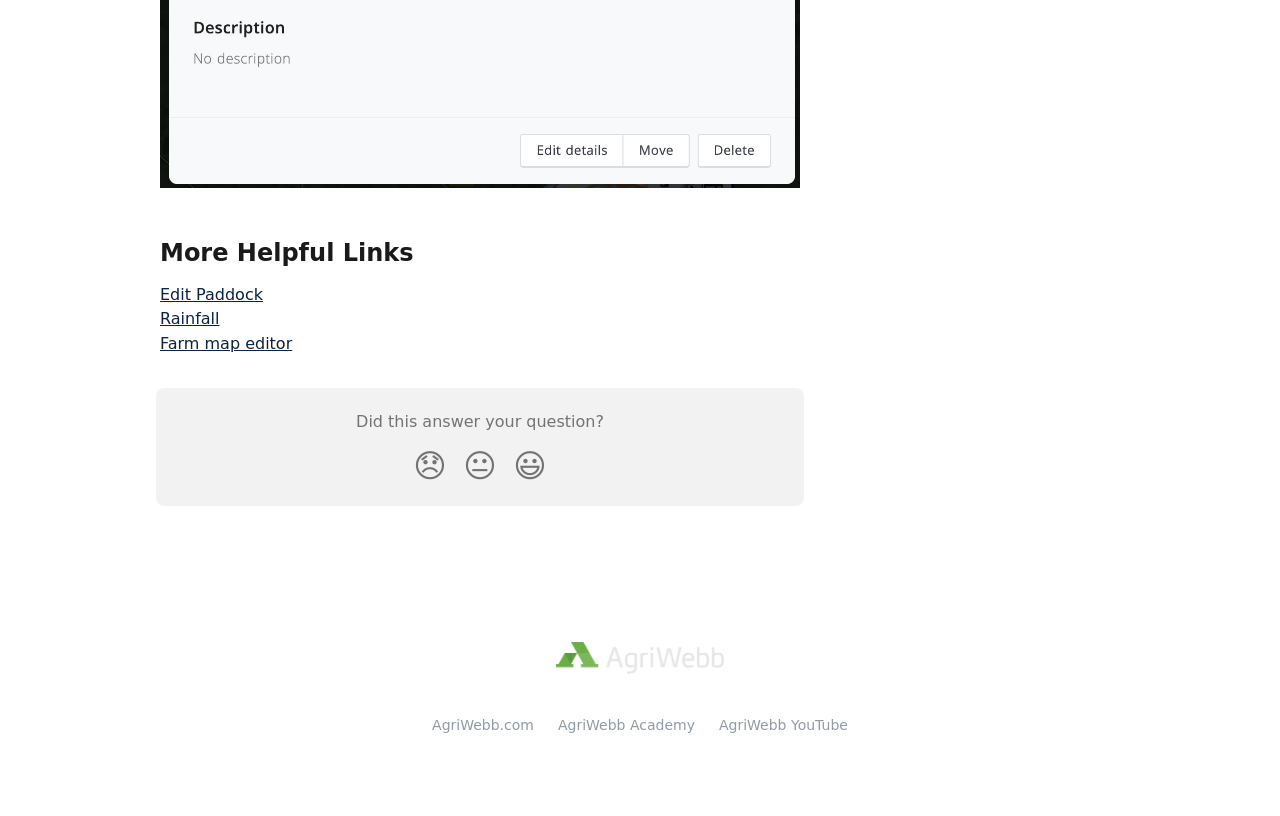Use a single word or phrase to answer the question: What is the purpose of the buttons with facial expressions?

To provide feedback